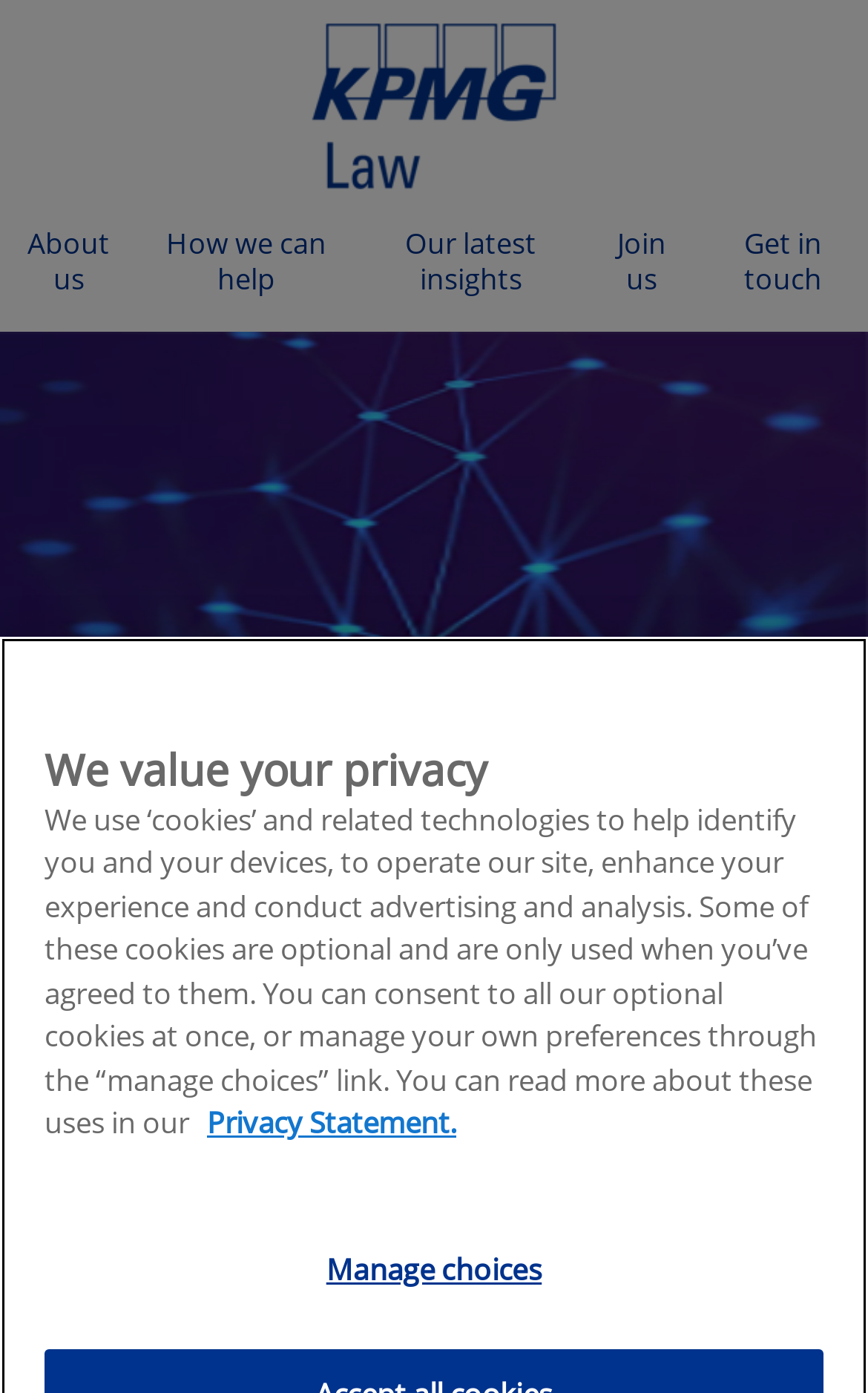Please specify the bounding box coordinates of the clickable region necessary for completing the following instruction: "Manage choices". The coordinates must consist of four float numbers between 0 and 1, i.e., [left, top, right, bottom].

[0.051, 0.88, 0.949, 0.944]